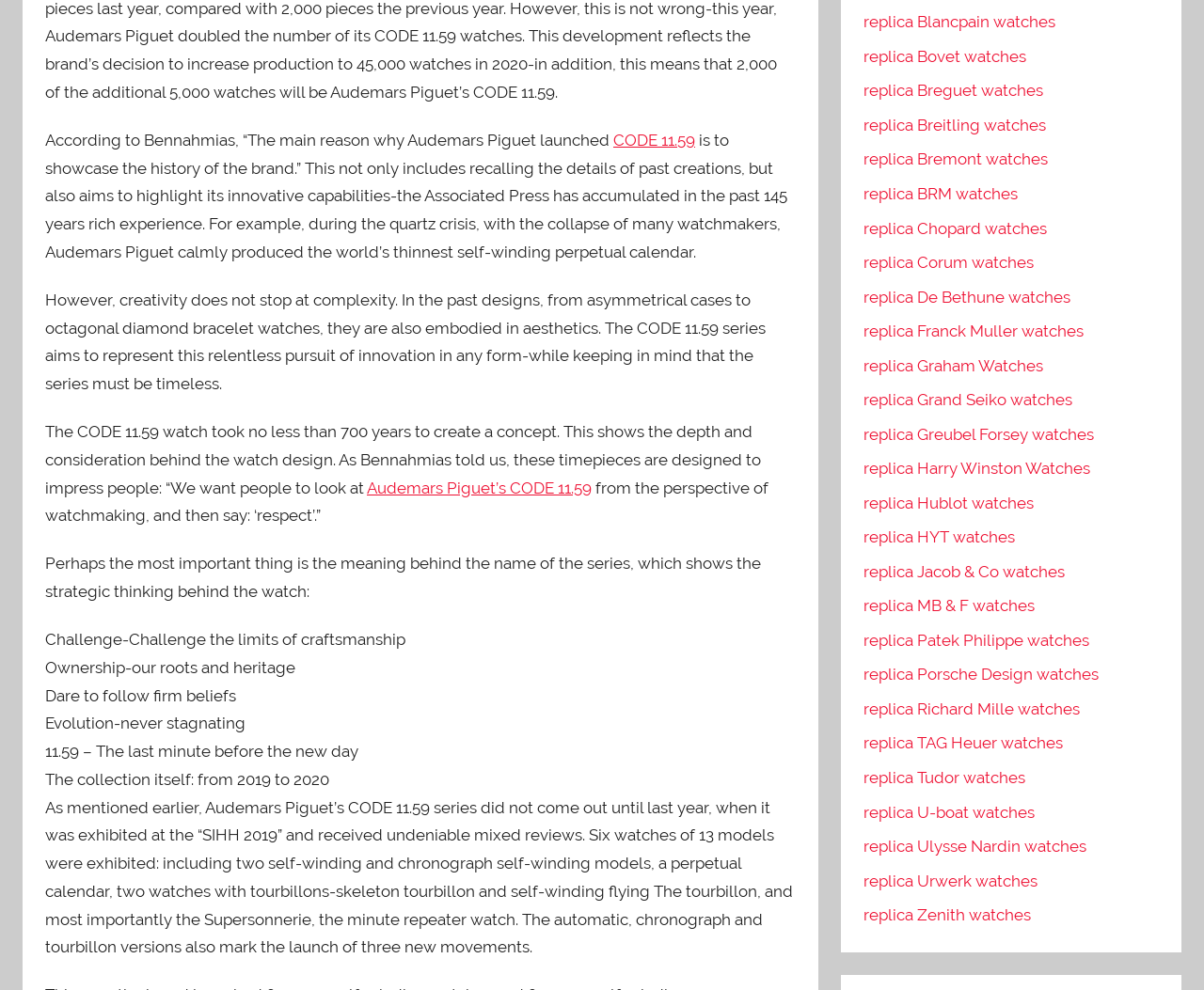Identify the bounding box coordinates for the region of the element that should be clicked to carry out the instruction: "Learn about the history of Audemars Piguet". The bounding box coordinates should be four float numbers between 0 and 1, i.e., [left, top, right, bottom].

[0.038, 0.132, 0.509, 0.151]